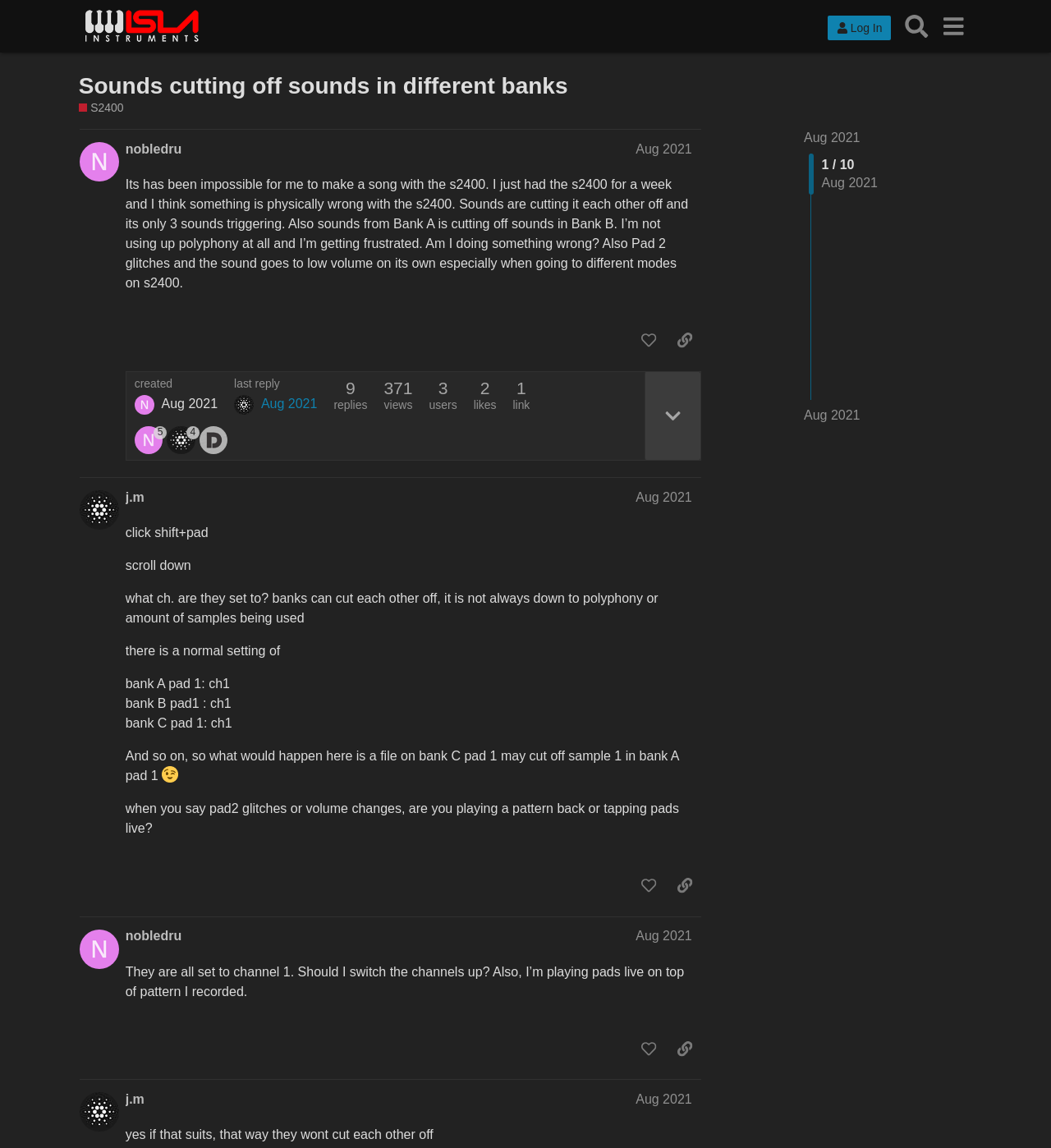Provide a thorough and detailed response to the question by examining the image: 
What is the topic of the webpage?

Based on the webpage content, it appears that the topic of the webpage is related to the S2400, a musical instrument or device, as there are multiple posts and discussions about its usage and issues.